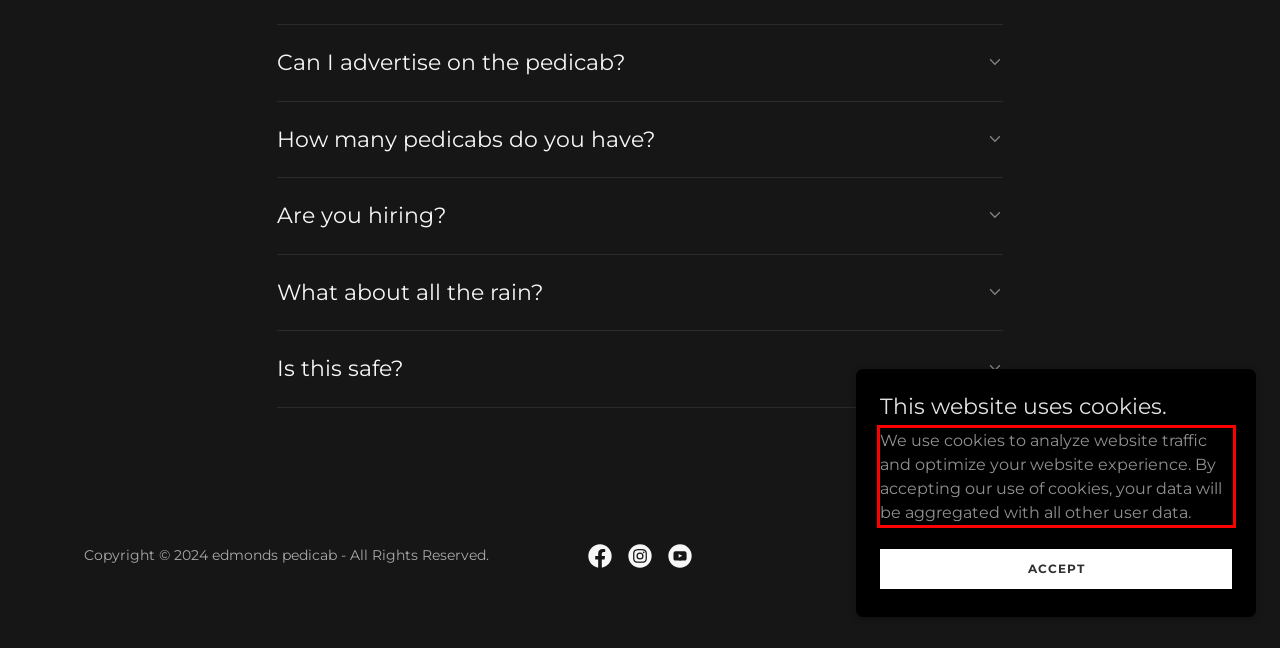Please recognize and transcribe the text located inside the red bounding box in the webpage image.

We use cookies to analyze website traffic and optimize your website experience. By accepting our use of cookies, your data will be aggregated with all other user data.